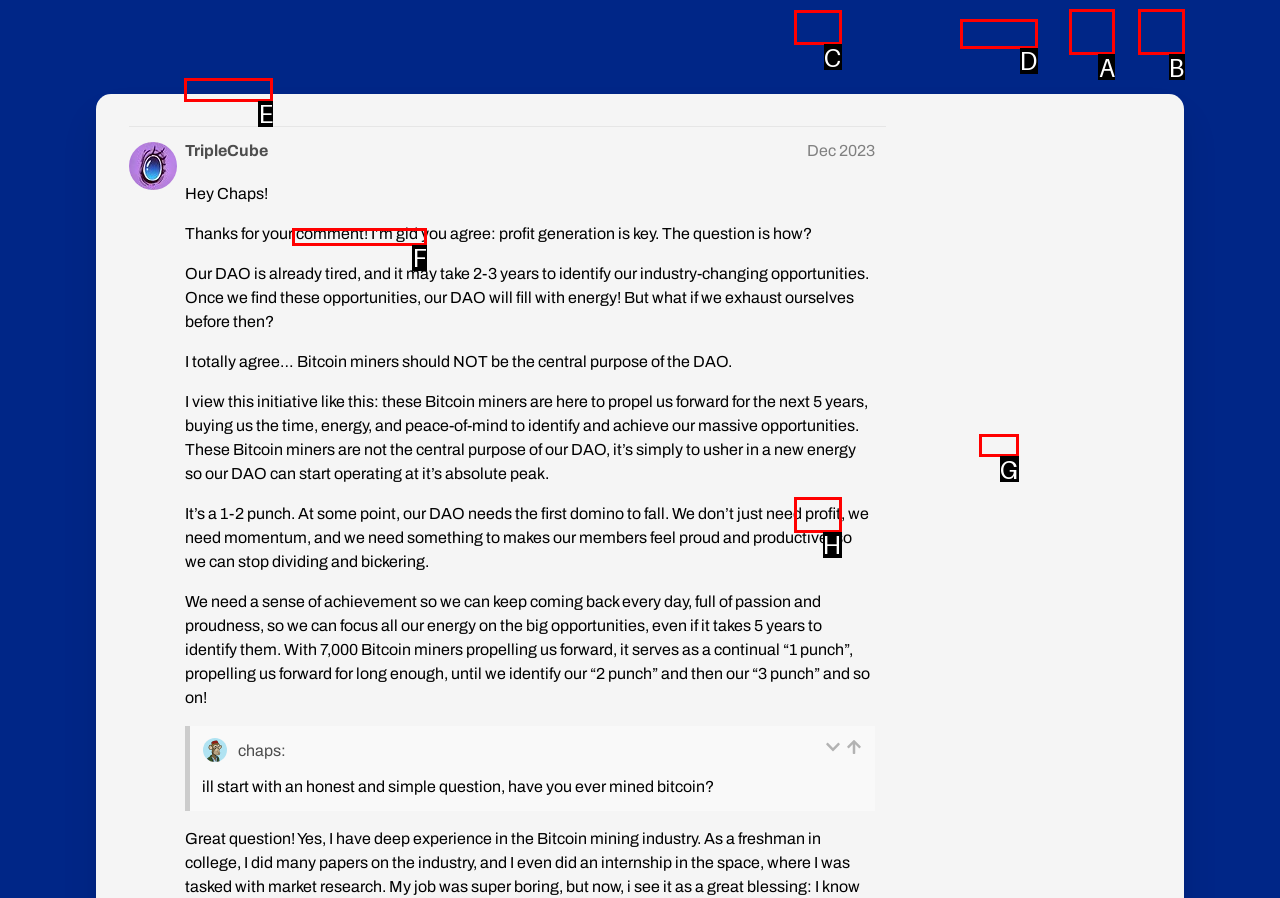Find the option that matches this description: AIP Draft Template
Provide the corresponding letter directly.

F